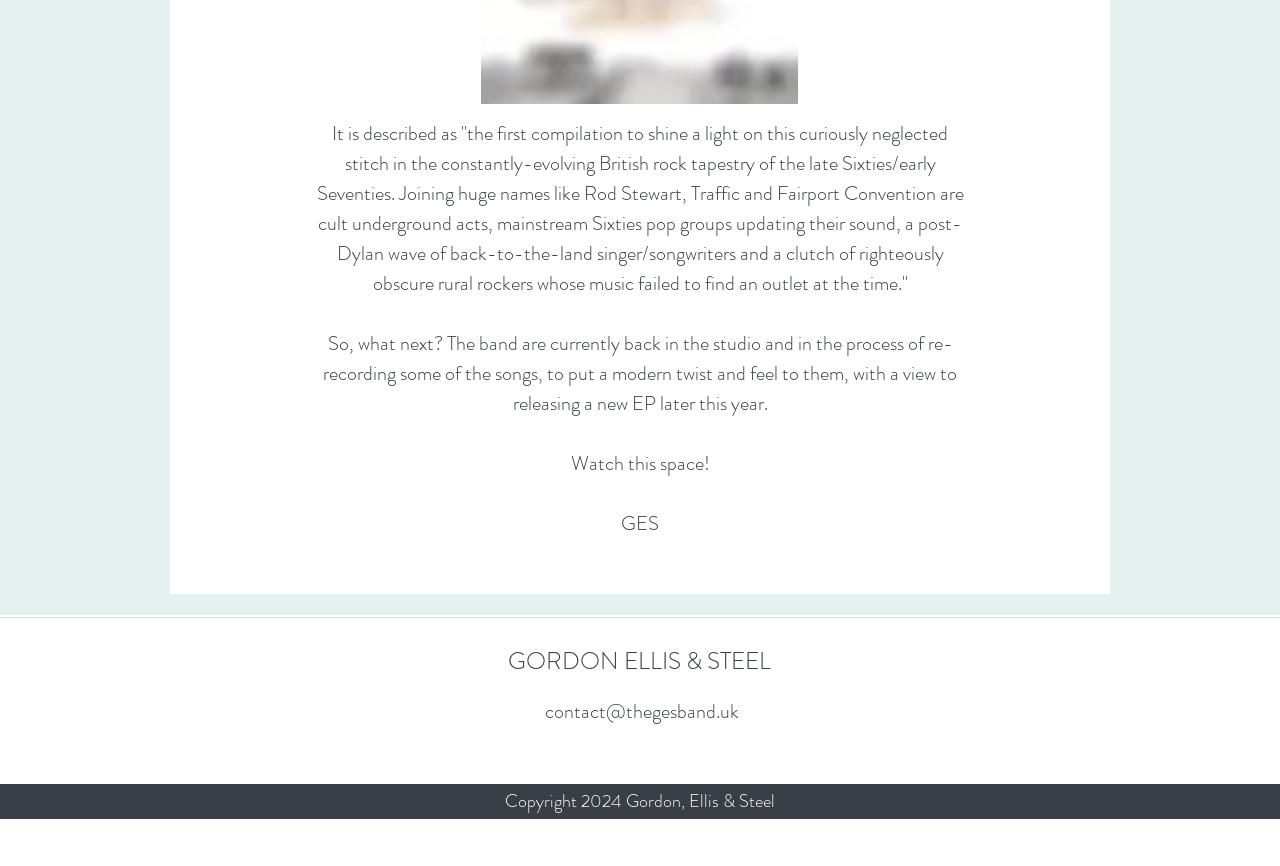What is the name of the band?
Examine the image closely and answer the question with as much detail as possible.

The name of the band is prominently displayed on the webpage as a heading, and is also abbreviated as 'GES' in another section.